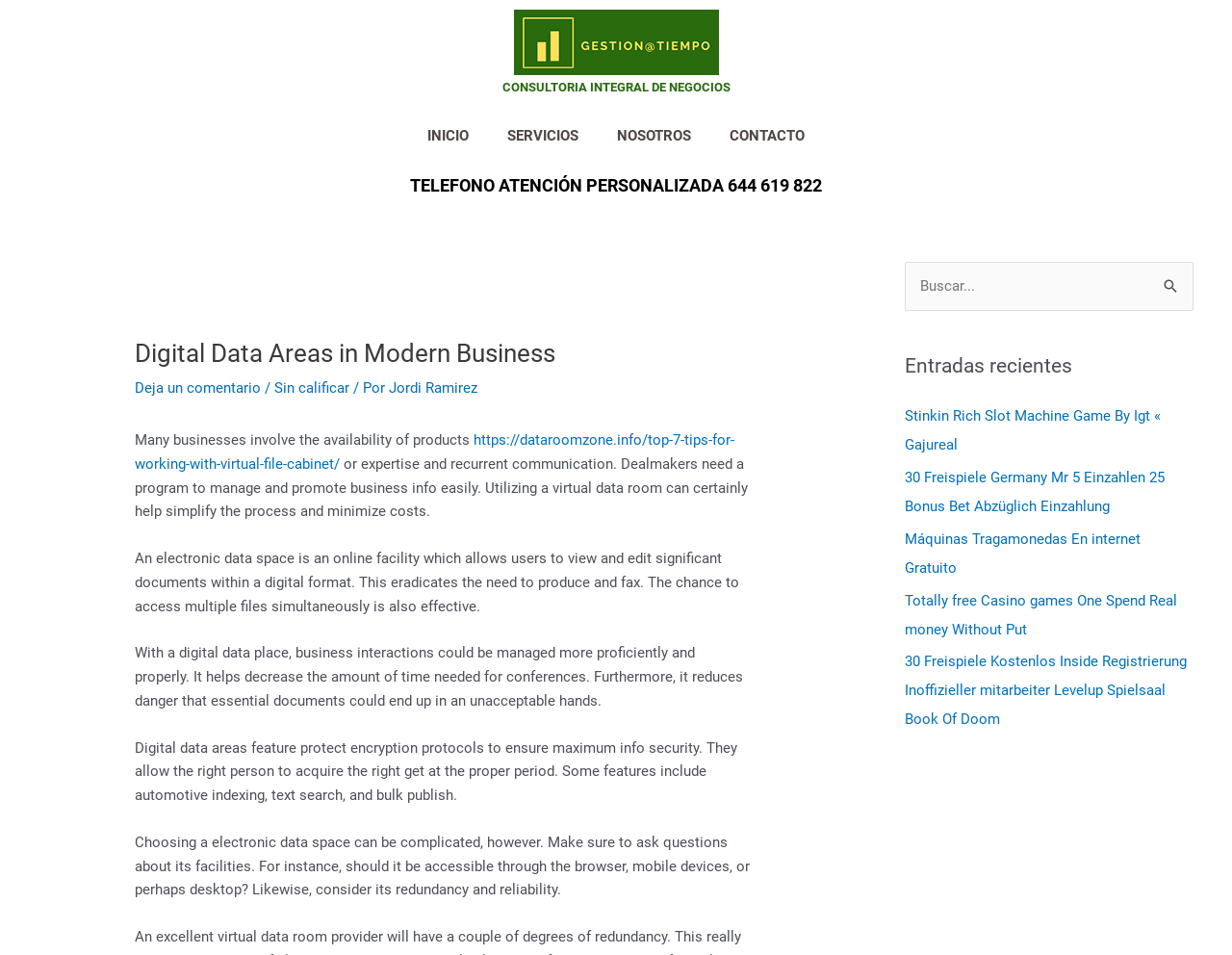Please identify the bounding box coordinates of the element I should click to complete this instruction: 'Click on the 'INICIO' link'. The coordinates should be given as four float numbers between 0 and 1, like this: [left, top, right, bottom].

[0.331, 0.119, 0.396, 0.165]